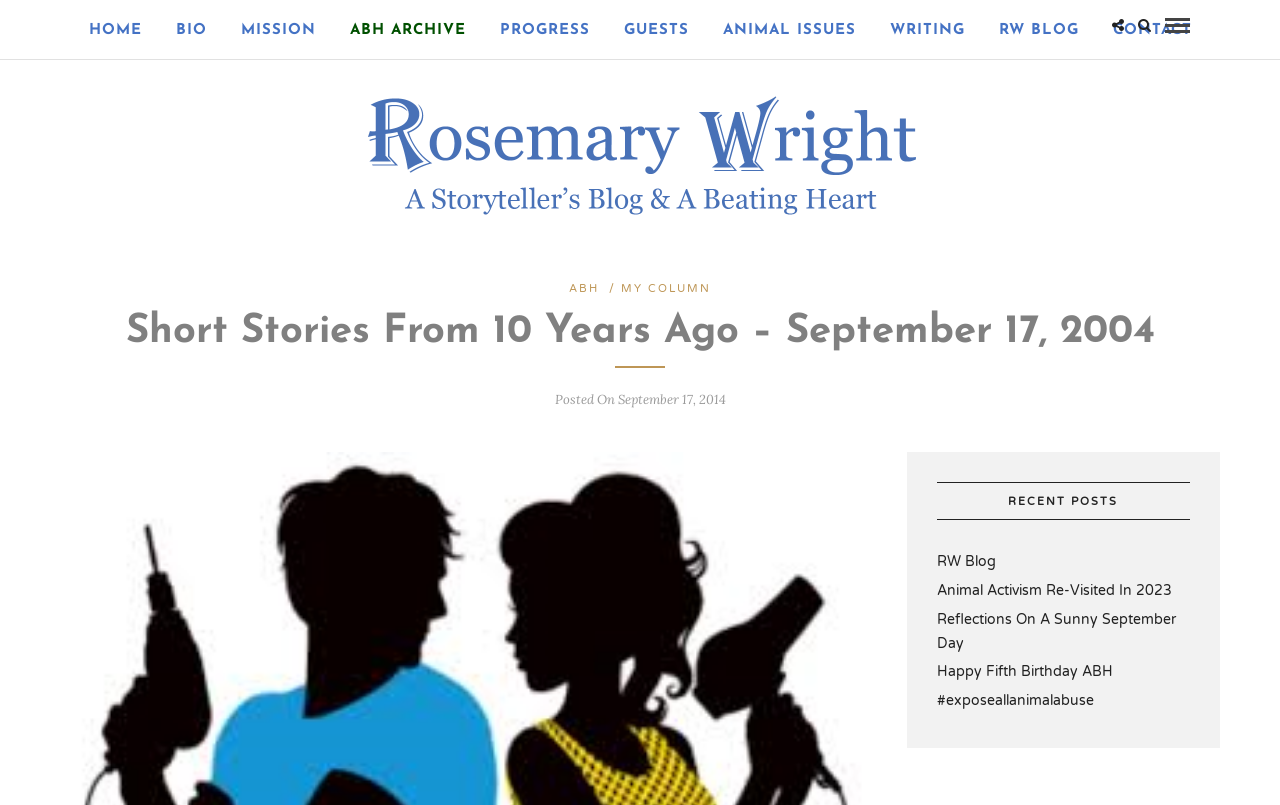What is the category of the link 'Animal Activism Re-Visited In 2023'?
Look at the image and respond to the question as thoroughly as possible.

I determined the category of the link 'Animal Activism Re-Visited In 2023' by examining the heading element 'RECENT POSTS' located above it, which is situated at the bottom-center of the webpage with a bounding box coordinate of [0.732, 0.598, 0.93, 0.646].